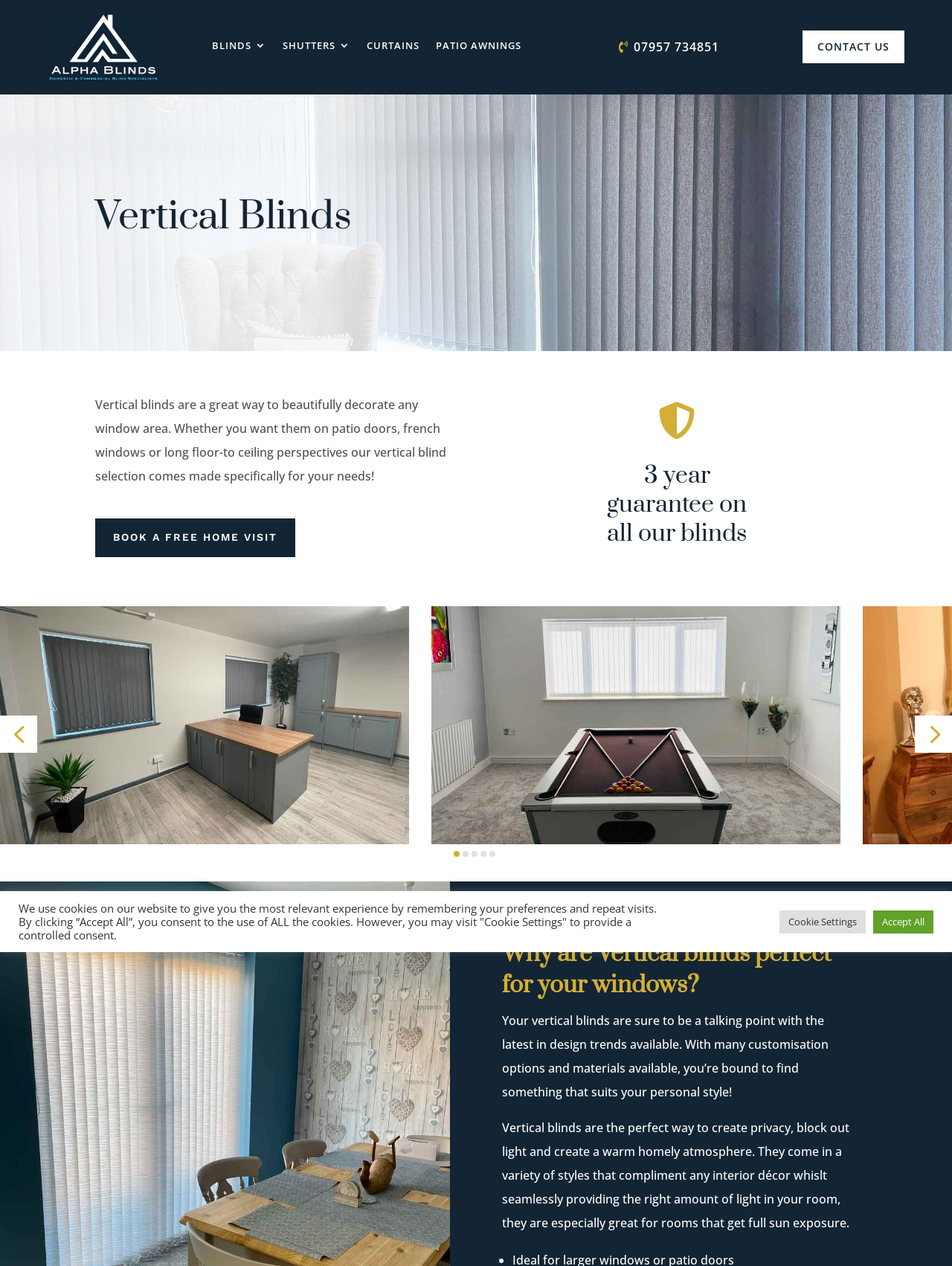Could you specify the bounding box coordinates for the clickable section to complete the following instruction: "Go to the 'SHUTTERS' page"?

[0.297, 0.011, 0.368, 0.061]